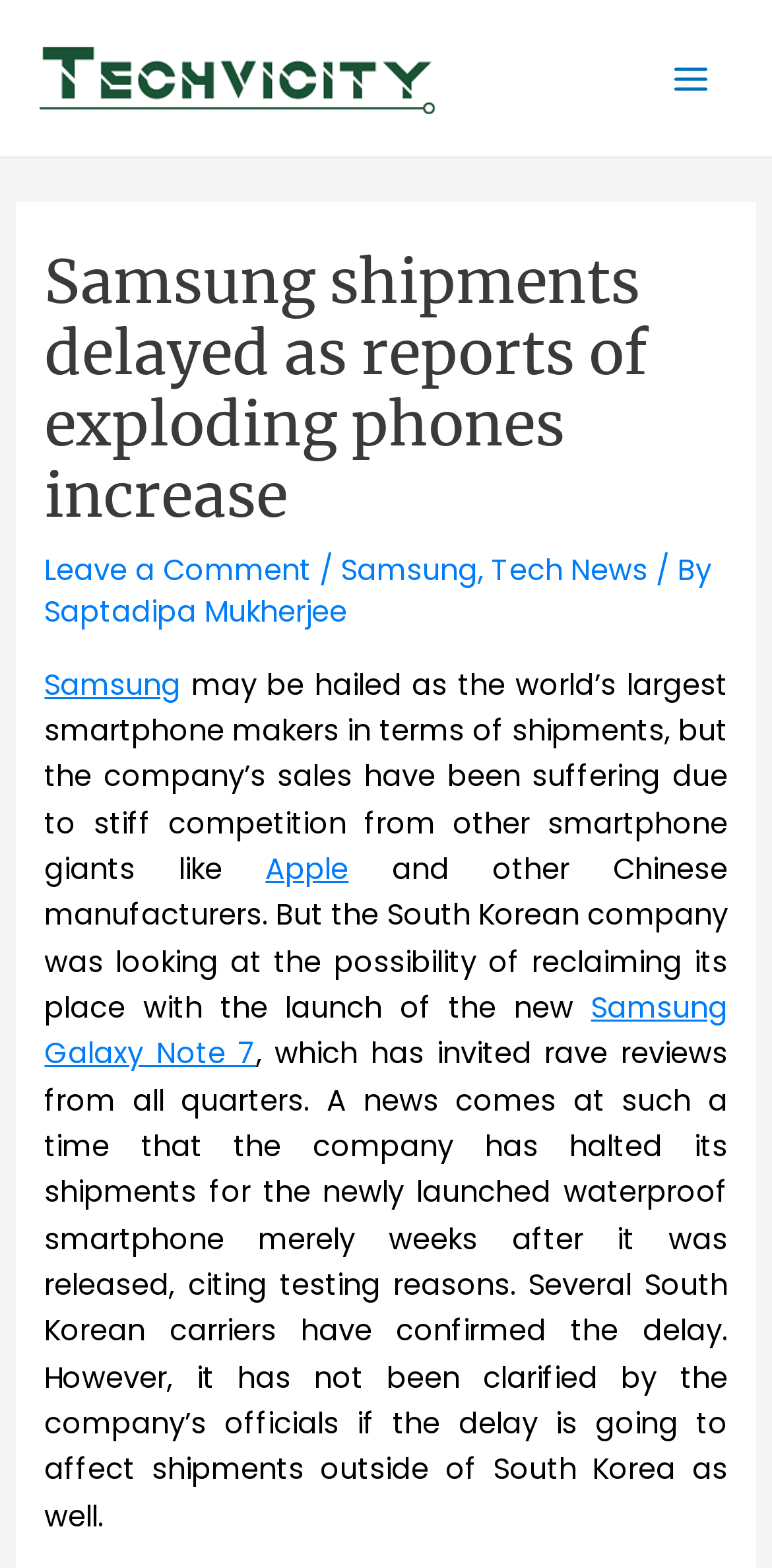Identify the bounding box coordinates of the element to click to follow this instruction: 'Read the article about Samsung'. Ensure the coordinates are four float values between 0 and 1, provided as [left, top, right, bottom].

[0.058, 0.424, 0.942, 0.567]